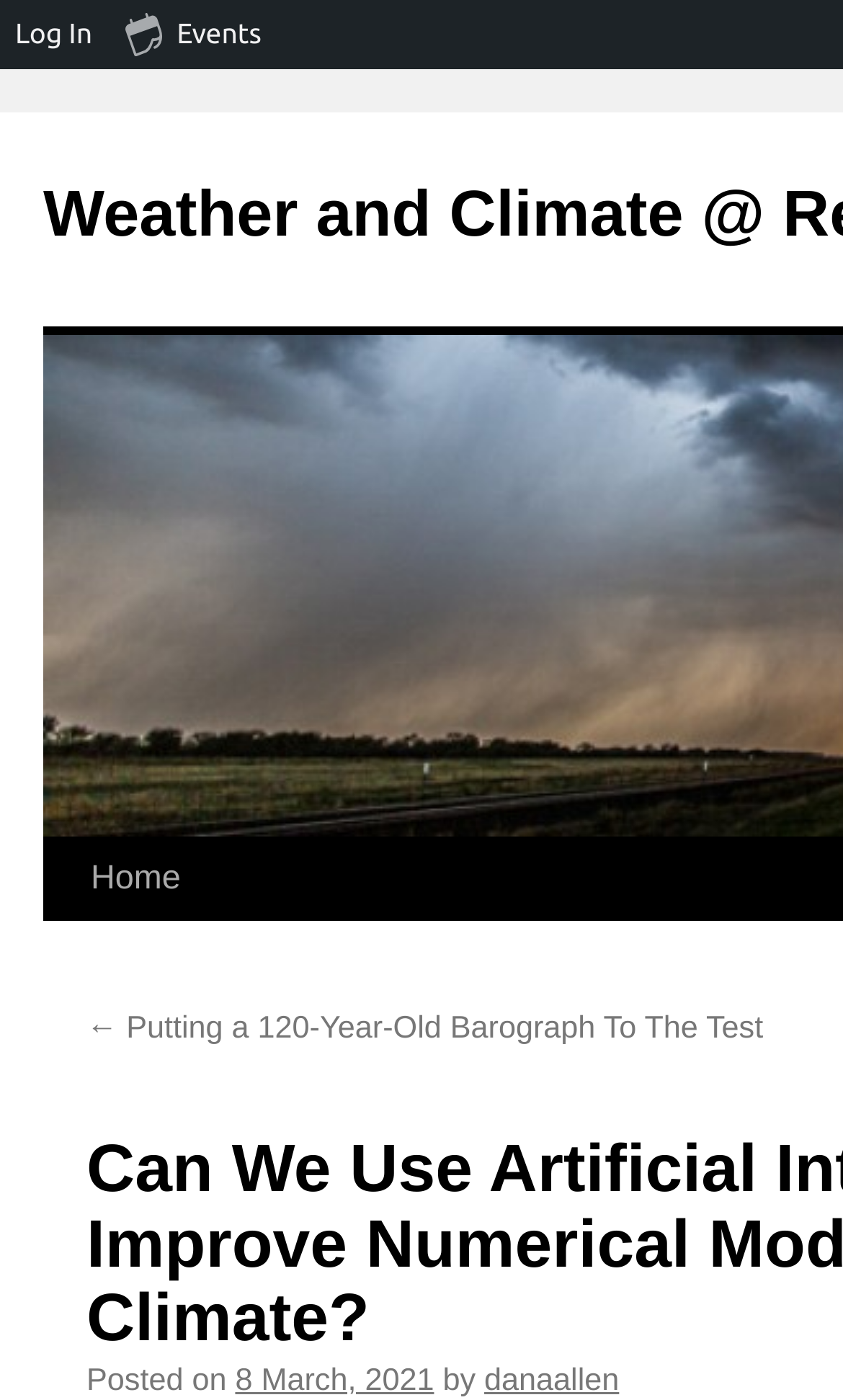Determine the bounding box for the UI element that matches this description: "Log In".

[0.0, 0.0, 0.13, 0.049]